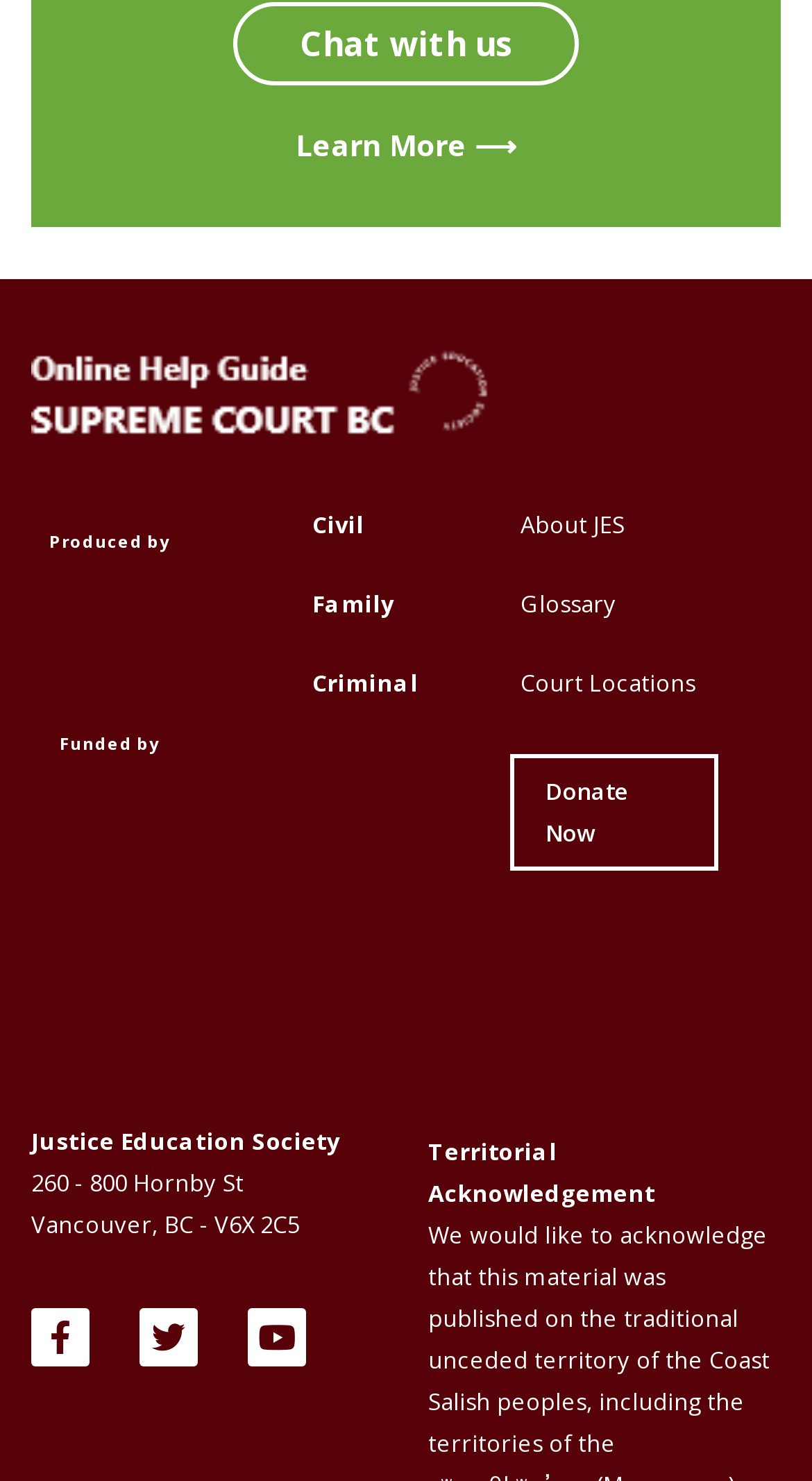Show me the bounding box coordinates of the clickable region to achieve the task as per the instruction: "View the Chem Station project".

None